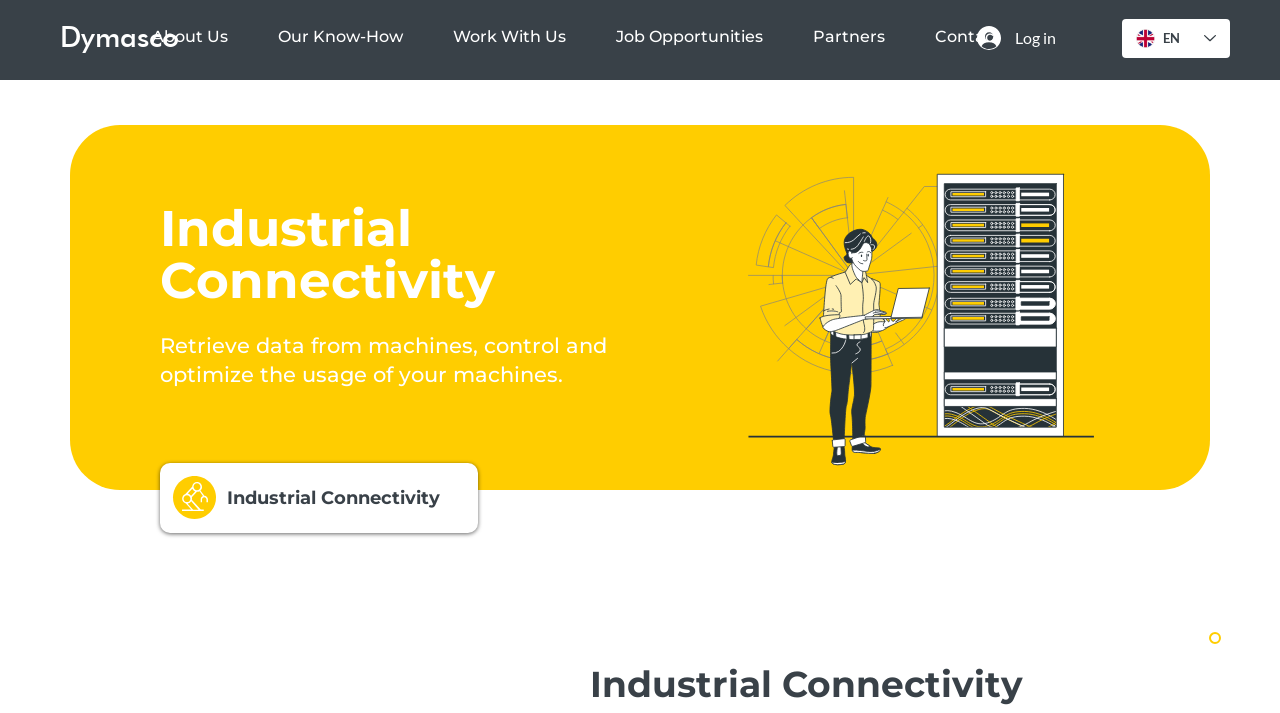Pinpoint the bounding box coordinates for the area that should be clicked to perform the following instruction: "Select language".

[0.877, 0.027, 0.961, 0.081]